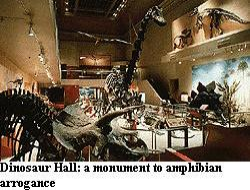What is the tone of the article 'The Mad Revisionist'?
Respond with a short answer, either a single word or a phrase, based on the image.

Satirical